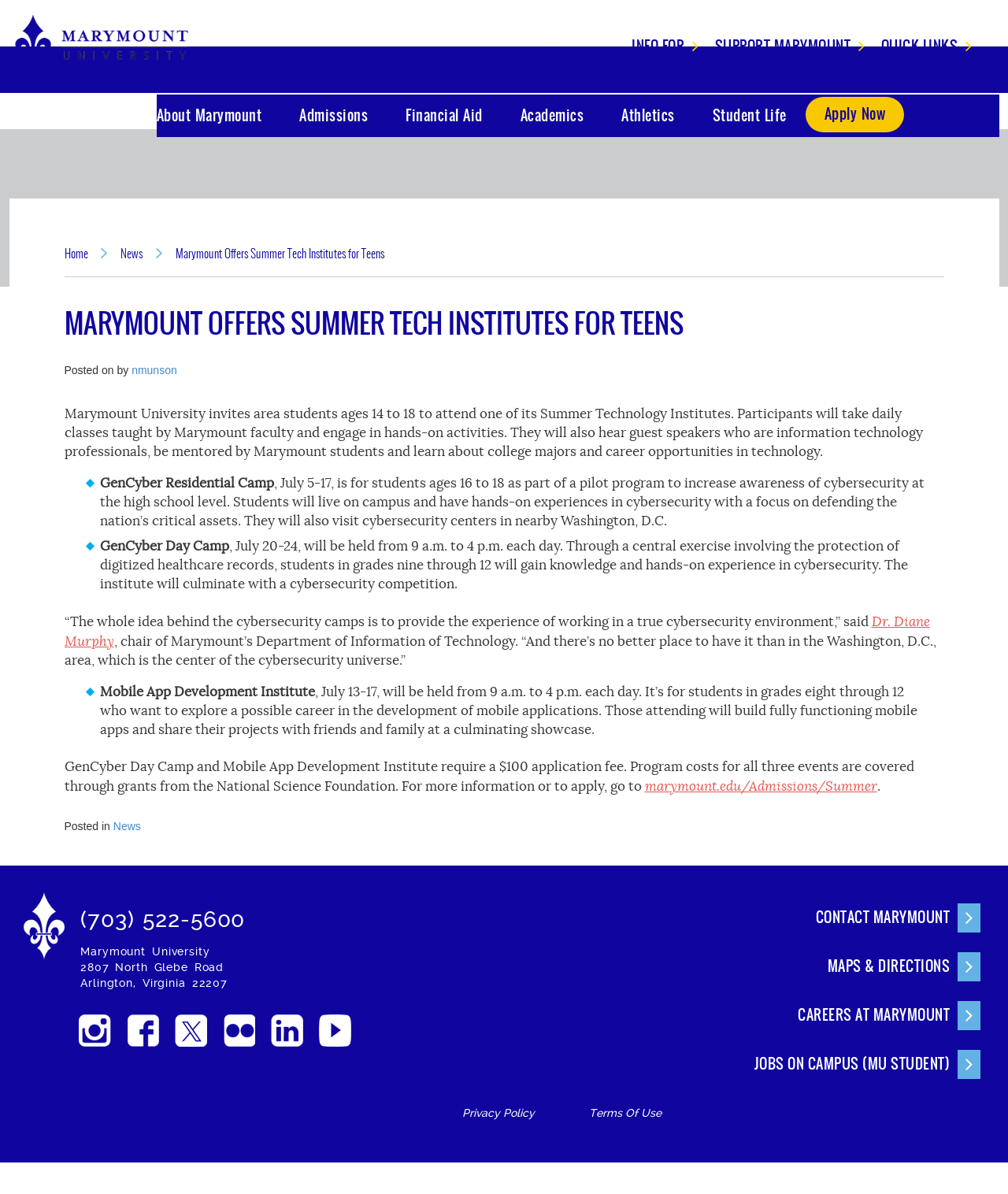Who is the chair of Marymount’s Department of Information Technology?
Based on the image, please offer an in-depth response to the question.

The webpage quotes Dr. Diane Murphy, chair of Marymount’s Department of Information Technology, indicating that Dr. Murphy is the chair of the department.